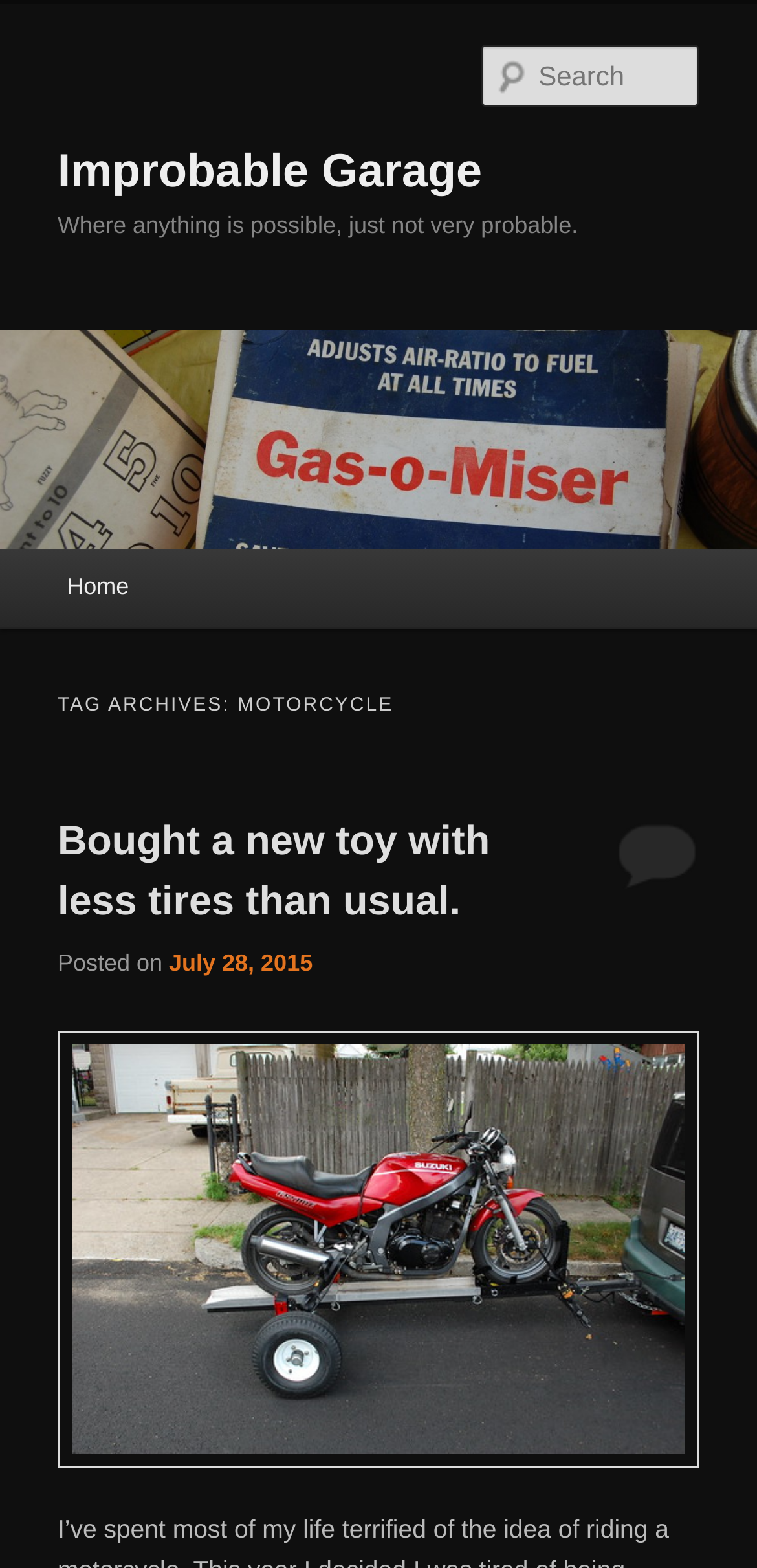Answer the question with a single word or phrase: 
What is the name of the website?

Improbable Garage